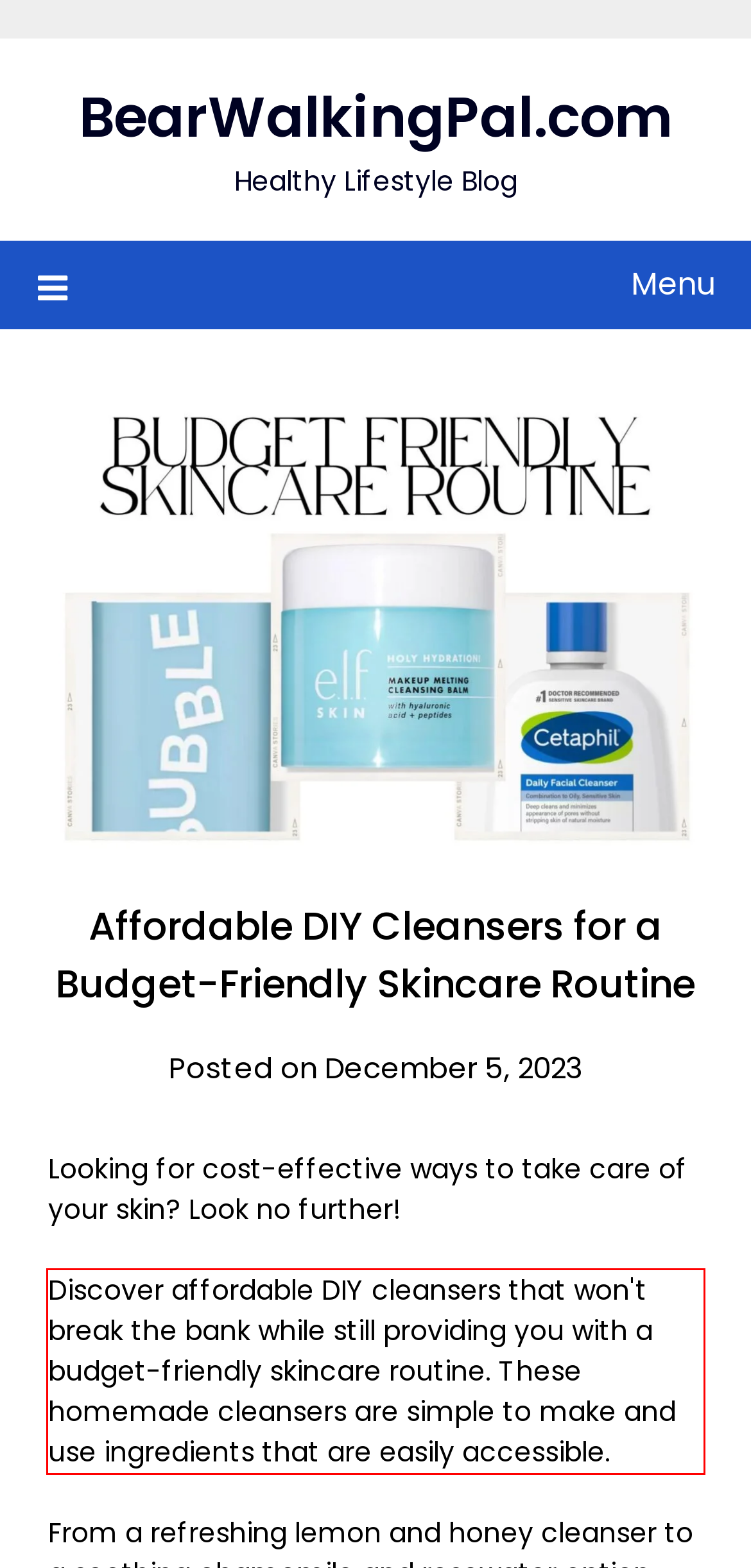Please examine the webpage screenshot containing a red bounding box and use OCR to recognize and output the text inside the red bounding box.

Discover affordable DIY cleansers that won't break the bank while still providing you with a budget-friendly skincare routine. These homemade cleansers are simple to make and use ingredients that are easily accessible.